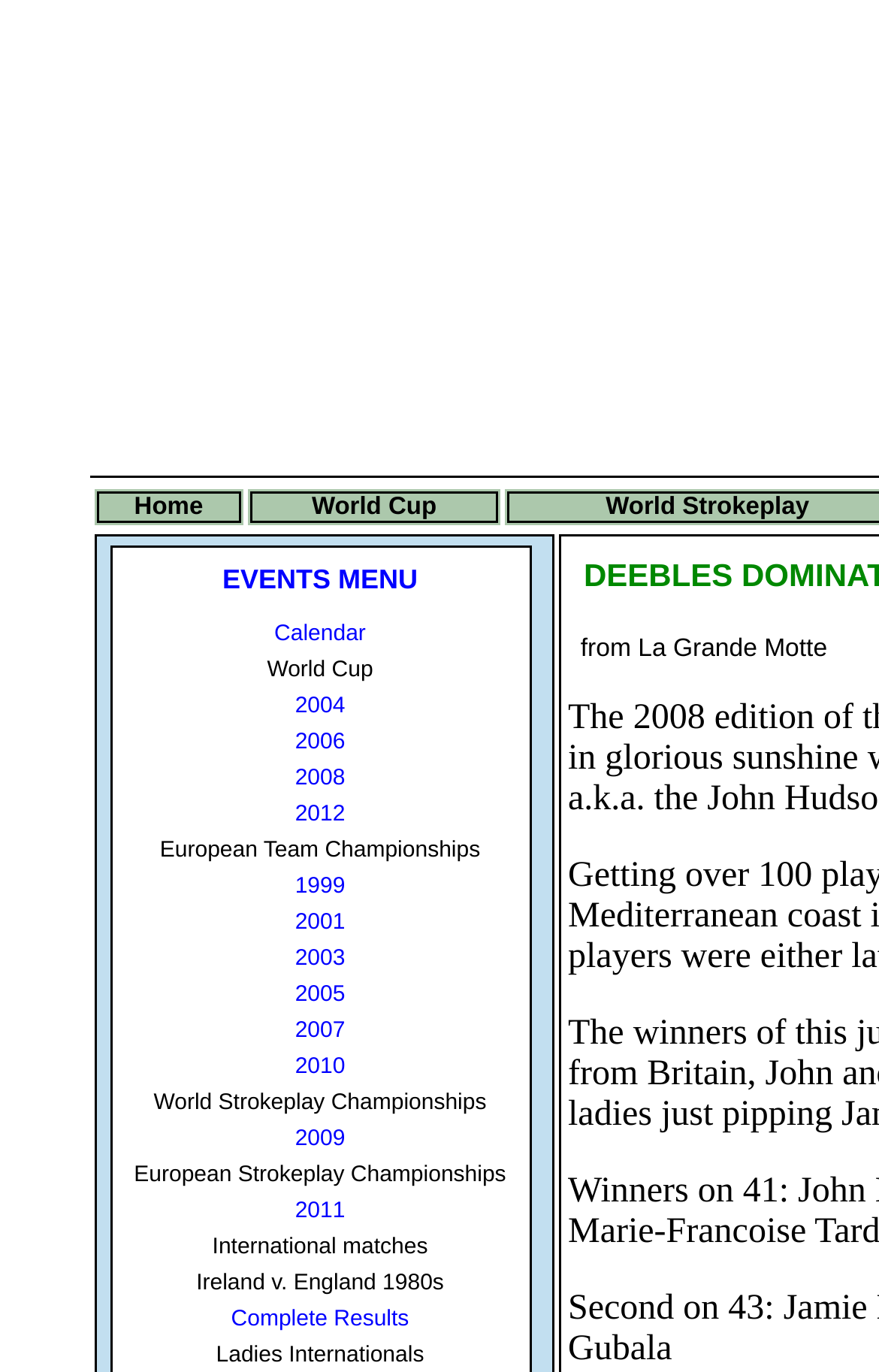Generate a thorough caption detailing the webpage content.

The webpage is about the Federation of International Pitch and Putt Associations (FIPPA) and specifically focuses on the French Open 2008 News. 

At the top, there are two main navigation links, "Home" and "World Cup", which are positioned side by side. Below these links, there is a section titled "EVENTS MENU" that contains a list of subheadings, including "Calendar", "World Cup", and several years from 2004 to 2012, as well as "European Team Championships", "World Strokeplay Championships", "European Strokeplay Championships", "International matches", and "Ladies Internationals". 

Each of these subheadings has a corresponding link, and some of them have further subheadings with links. For example, under "World Cup", there are links to specific years, such as 2004, 2006, and 2008. Similarly, under "European Team Championships", there are links to specific years, such as 1999, 2001, and 2003. 

The layout of the webpage is organized, with clear headings and concise text, making it easy to navigate and find specific information about FIPPA and the French Open 2008 News.